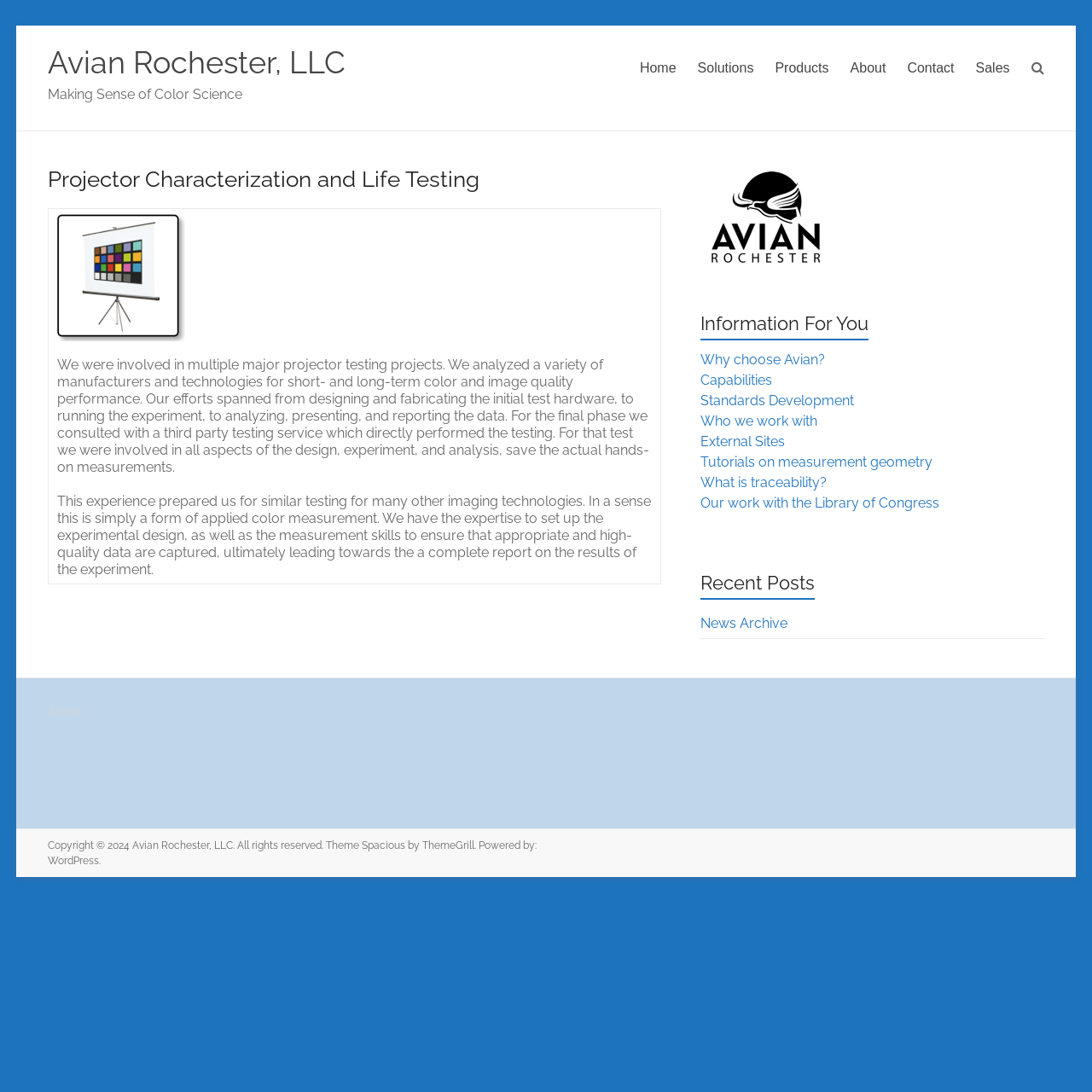Find and specify the bounding box coordinates that correspond to the clickable region for the instruction: "Click the 'ABOUT' link".

None